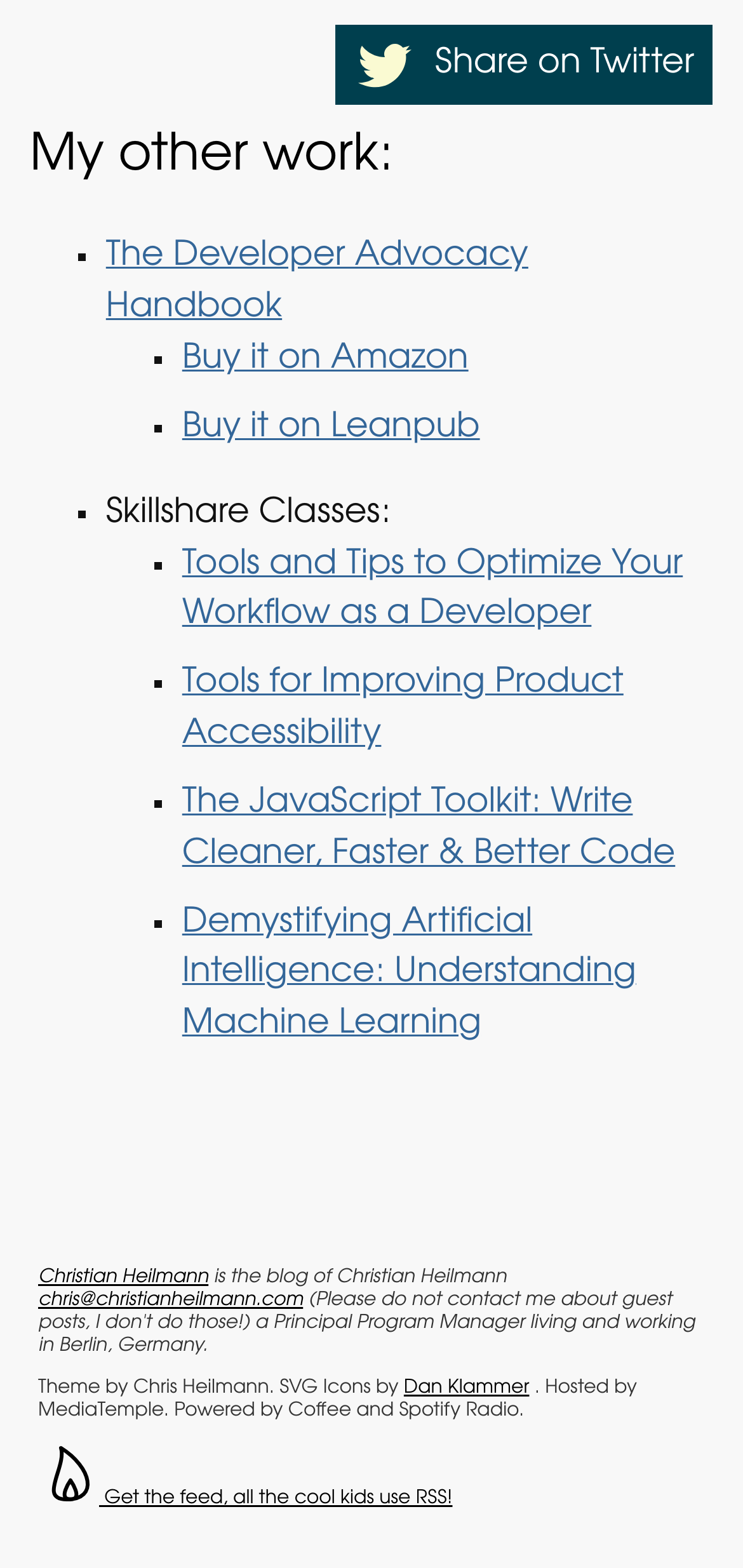Determine the coordinates of the bounding box that should be clicked to complete the instruction: "Get the RSS feed". The coordinates should be represented by four float numbers between 0 and 1: [left, top, right, bottom].

[0.051, 0.95, 0.609, 0.962]